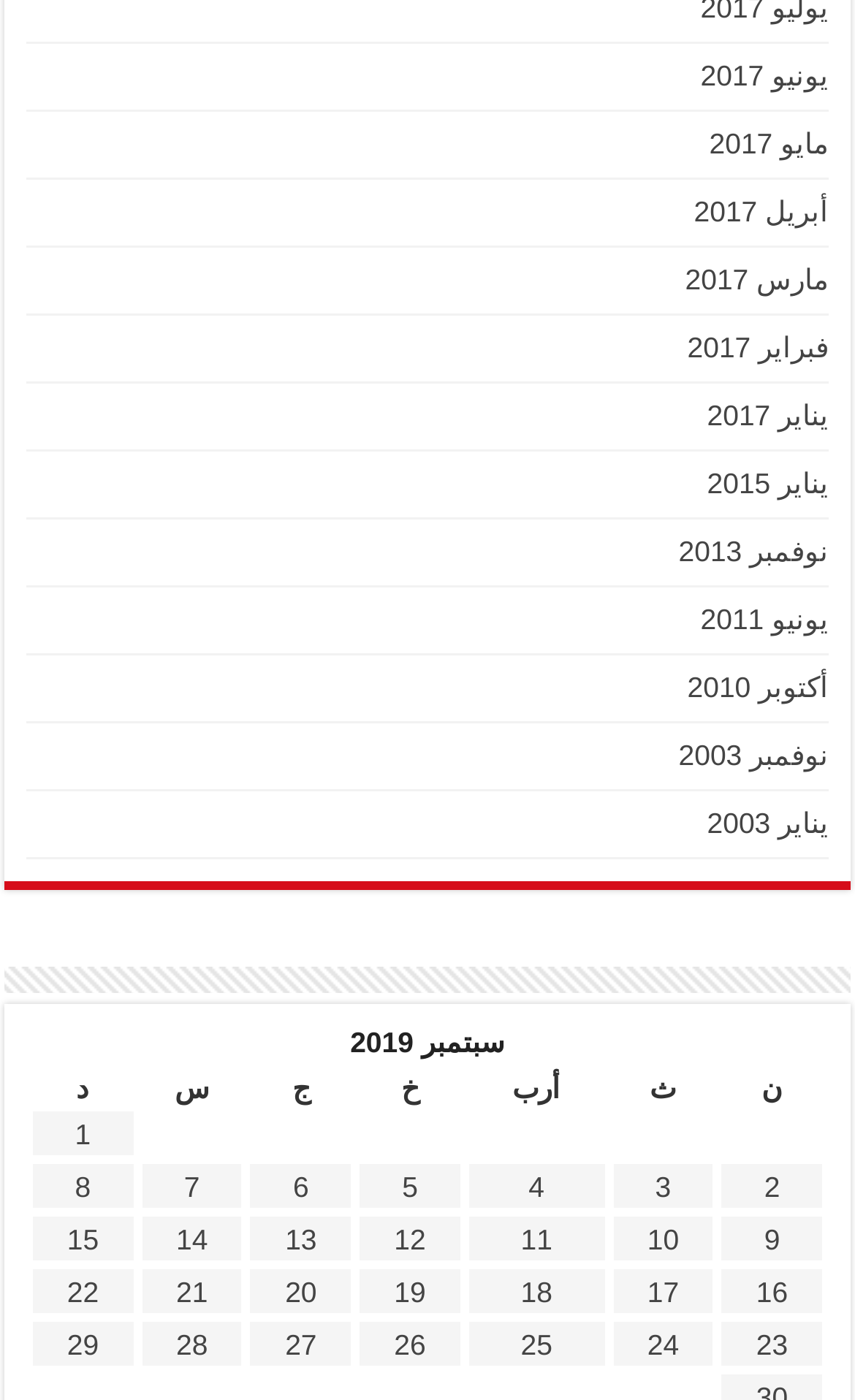Please determine the bounding box coordinates of the element to click on in order to accomplish the following task: "visit the page of January 2003". Ensure the coordinates are four float numbers ranging from 0 to 1, i.e., [left, top, right, bottom].

[0.827, 0.576, 0.969, 0.6]